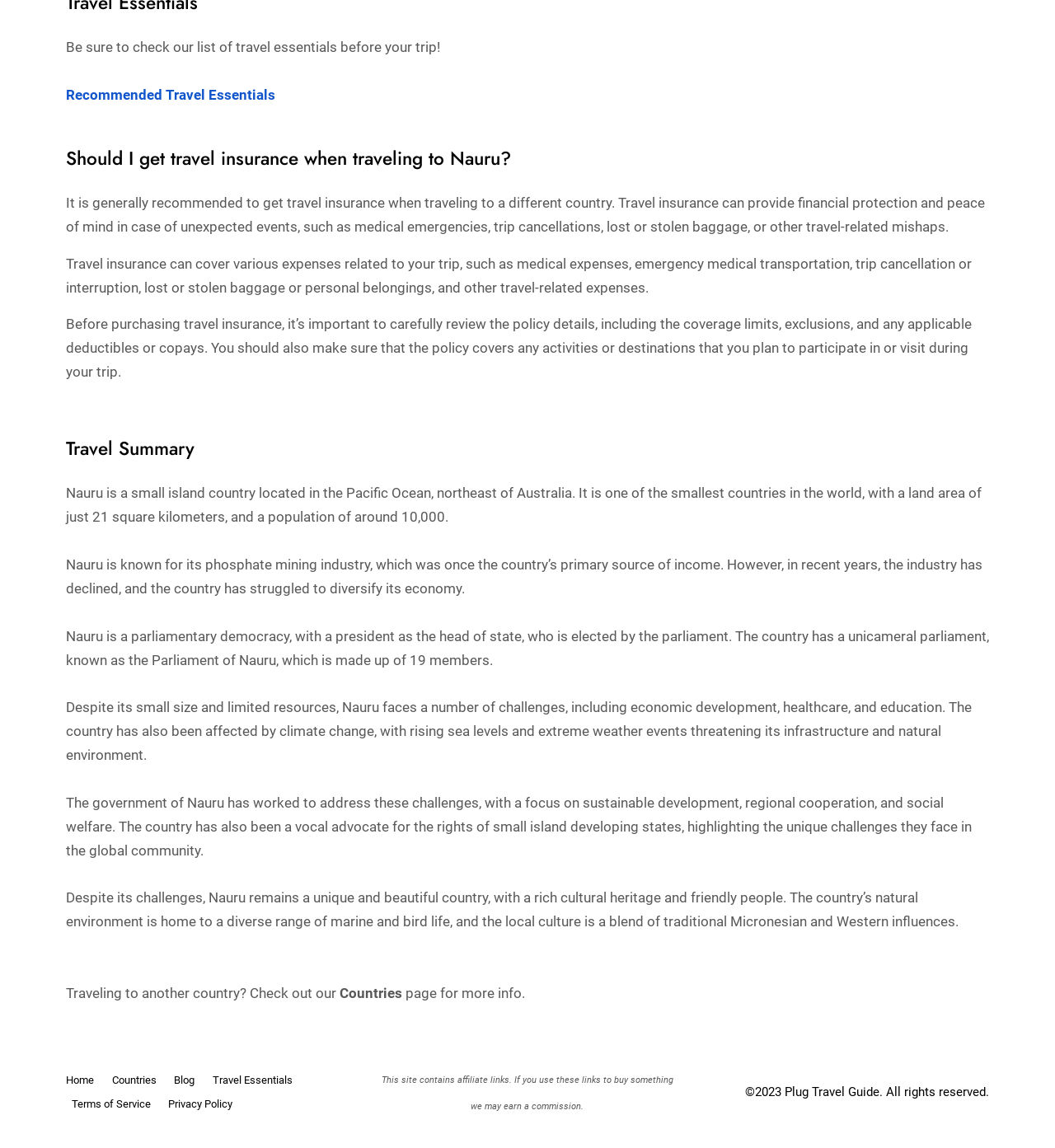Answer this question in one word or a short phrase: Where is Nauru located?

Pacific Ocean